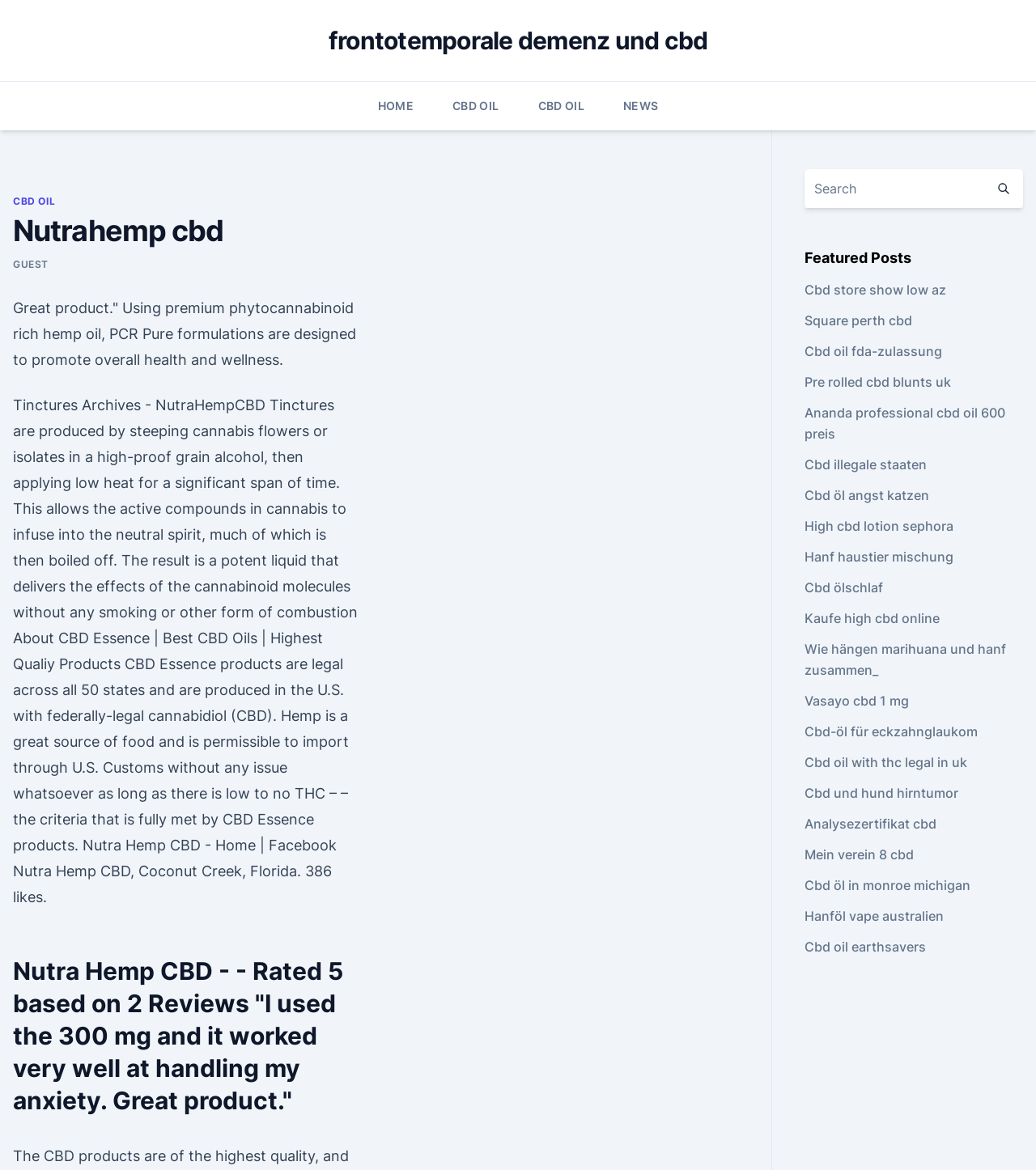Please respond to the question using a single word or phrase:
How many reviews are mentioned on the webpage?

2